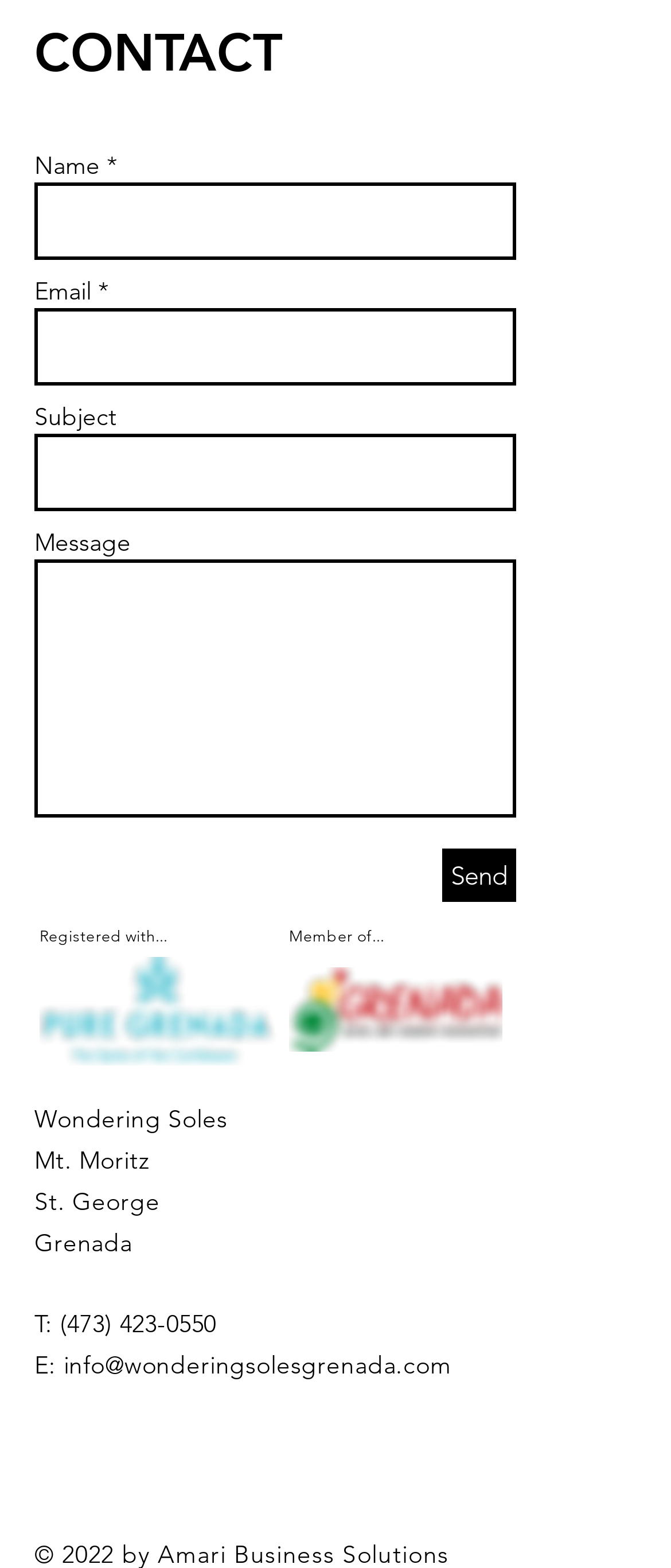Can you identify the bounding box coordinates of the clickable region needed to carry out this instruction: 'Enter your name'? The coordinates should be four float numbers within the range of 0 to 1, stated as [left, top, right, bottom].

[0.051, 0.116, 0.769, 0.166]